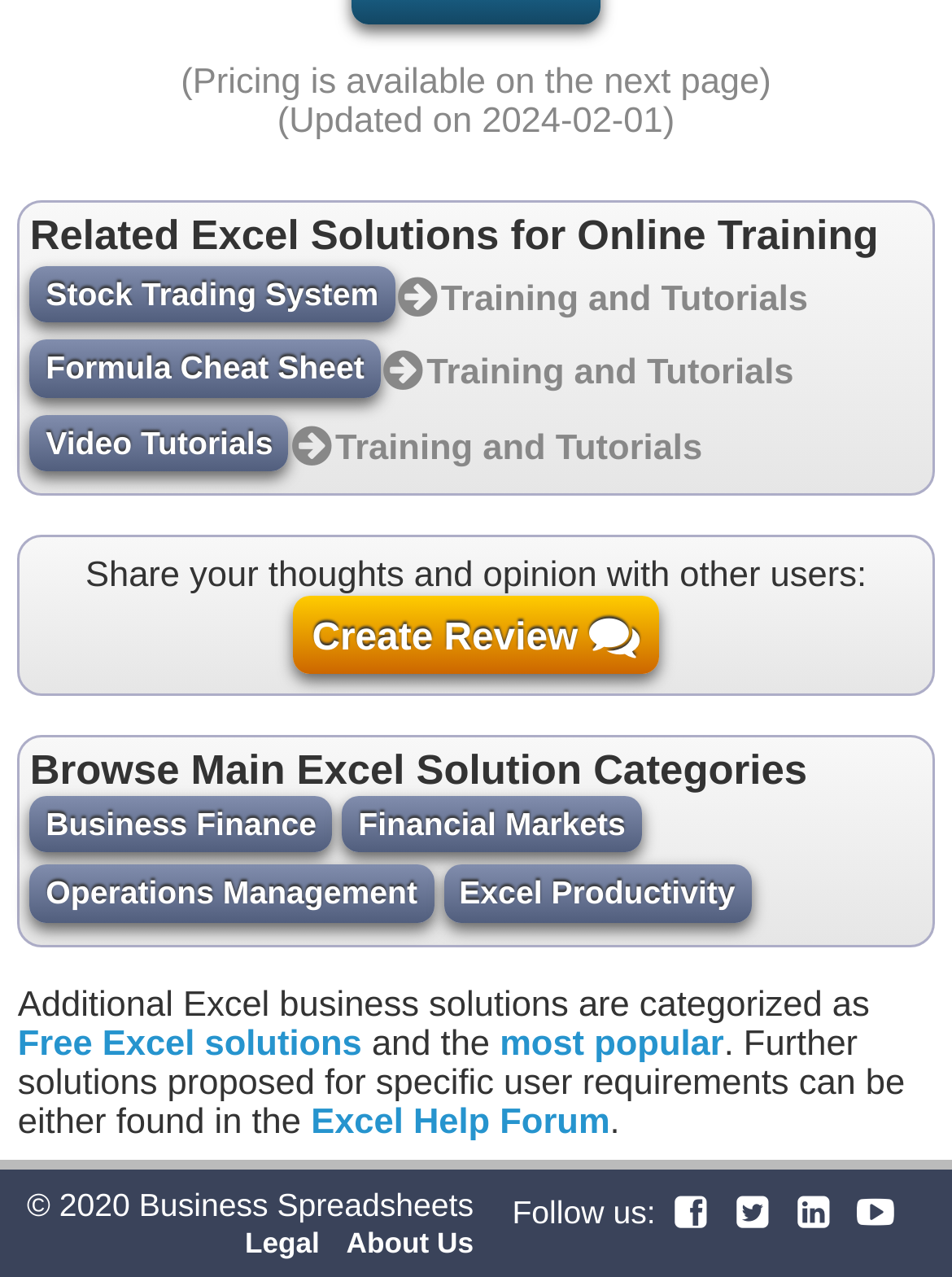Locate the bounding box coordinates of the area you need to click to fulfill this instruction: 'Follow on j'. The coordinates must be in the form of four float numbers ranging from 0 to 1: [left, top, right, bottom].

[0.698, 0.939, 0.753, 0.964]